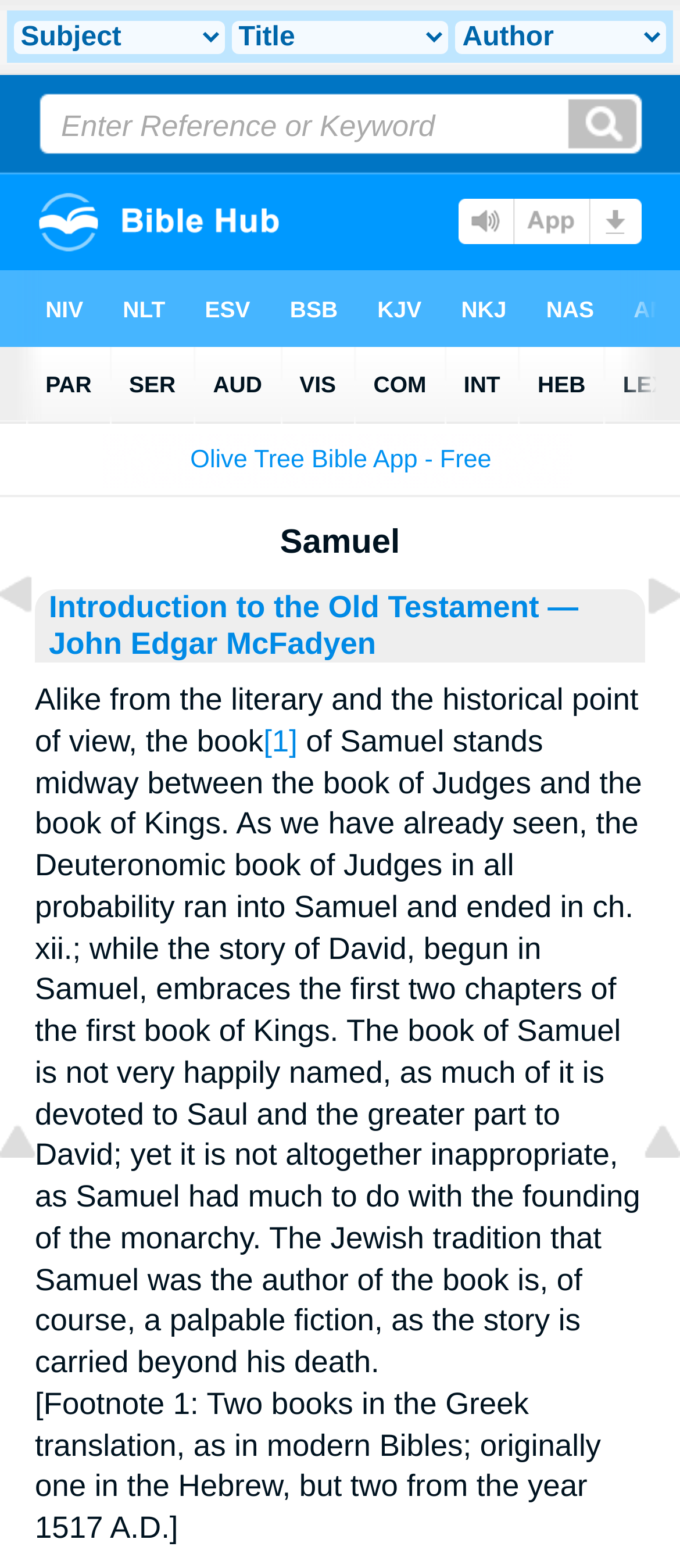What are the two books mentioned in the Greek translation?
Using the information presented in the image, please offer a detailed response to the question.

According to the footnote, 'Two books in the Greek translation, as in modern Bibles; originally one in the Hebrew, but two from the year 1517 A.D.', which indicates that the two books mentioned are the two books of Samuel.